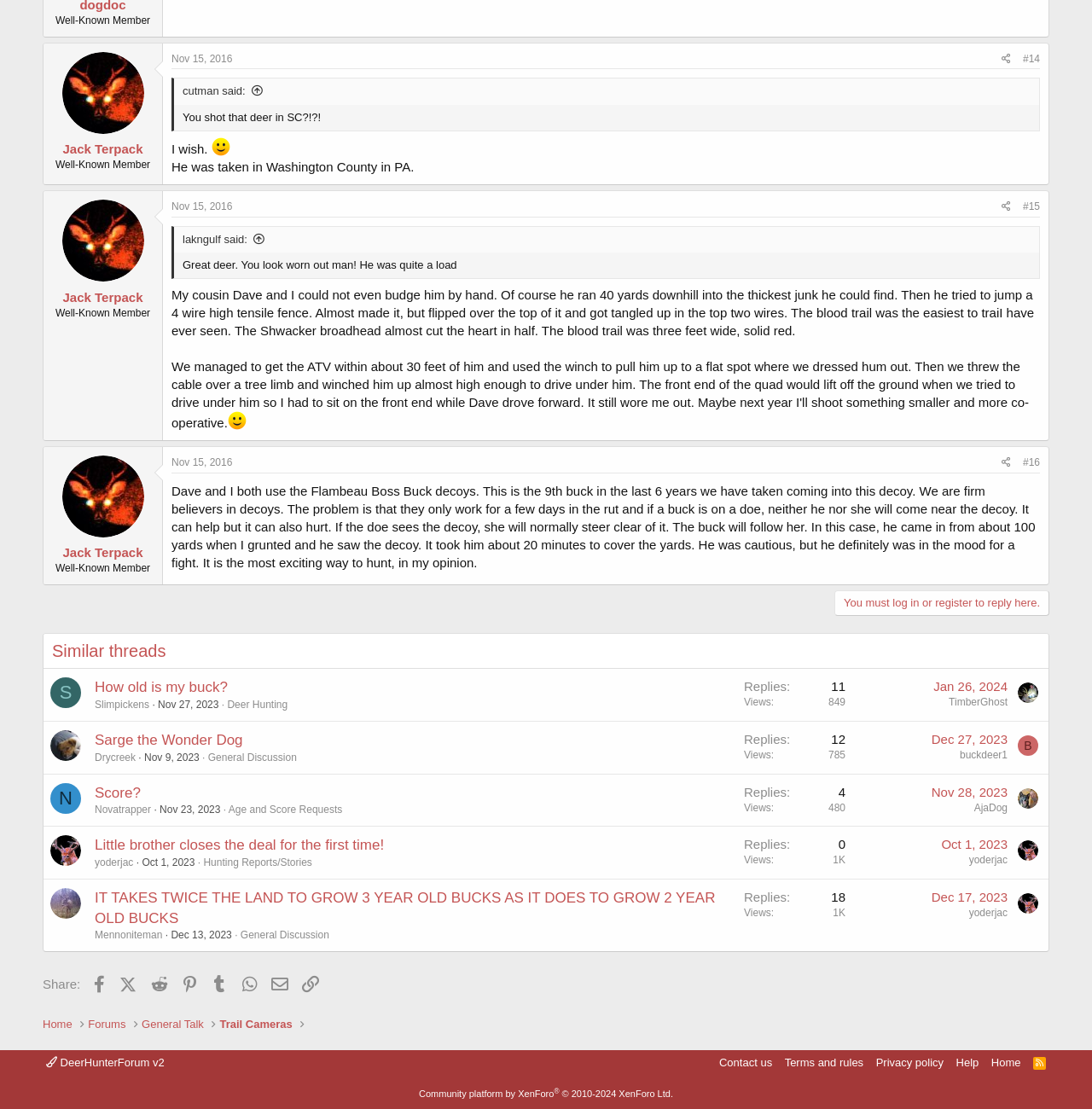What is the topic of the conversation?
Respond with a short answer, either a single word or a phrase, based on the image.

Deer Hunting